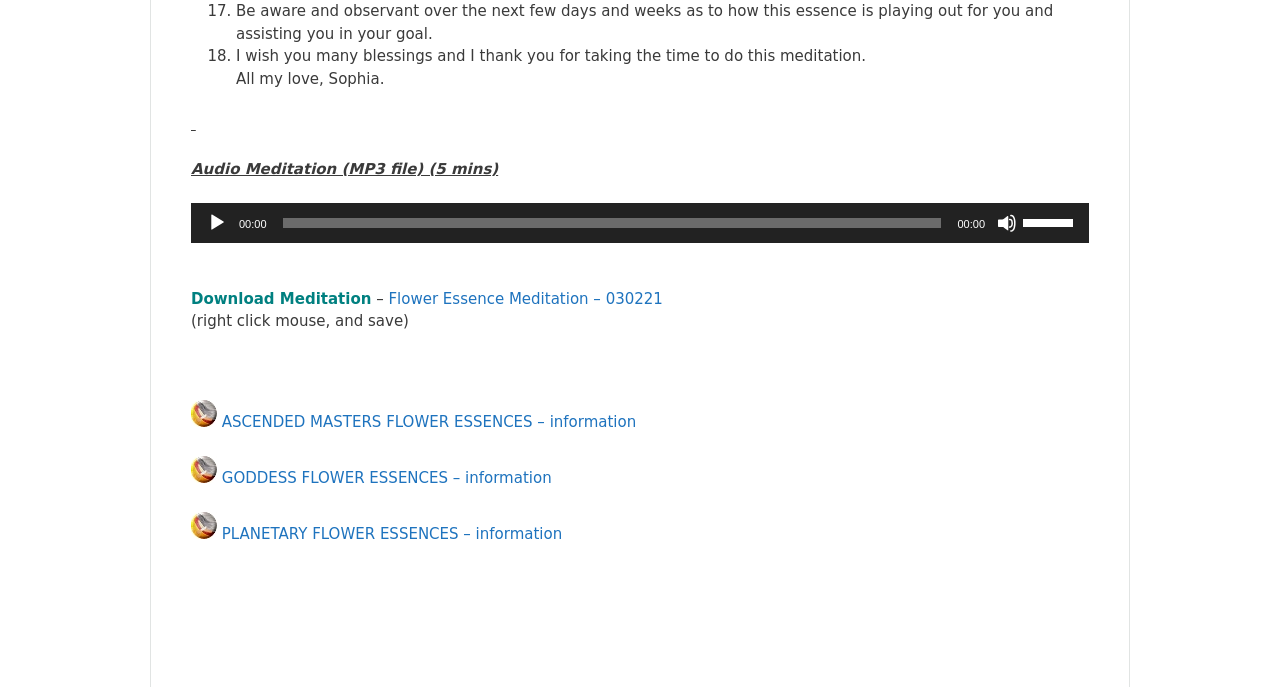Please identify the bounding box coordinates of the element I need to click to follow this instruction: "Download the meditation".

[0.303, 0.422, 0.518, 0.448]